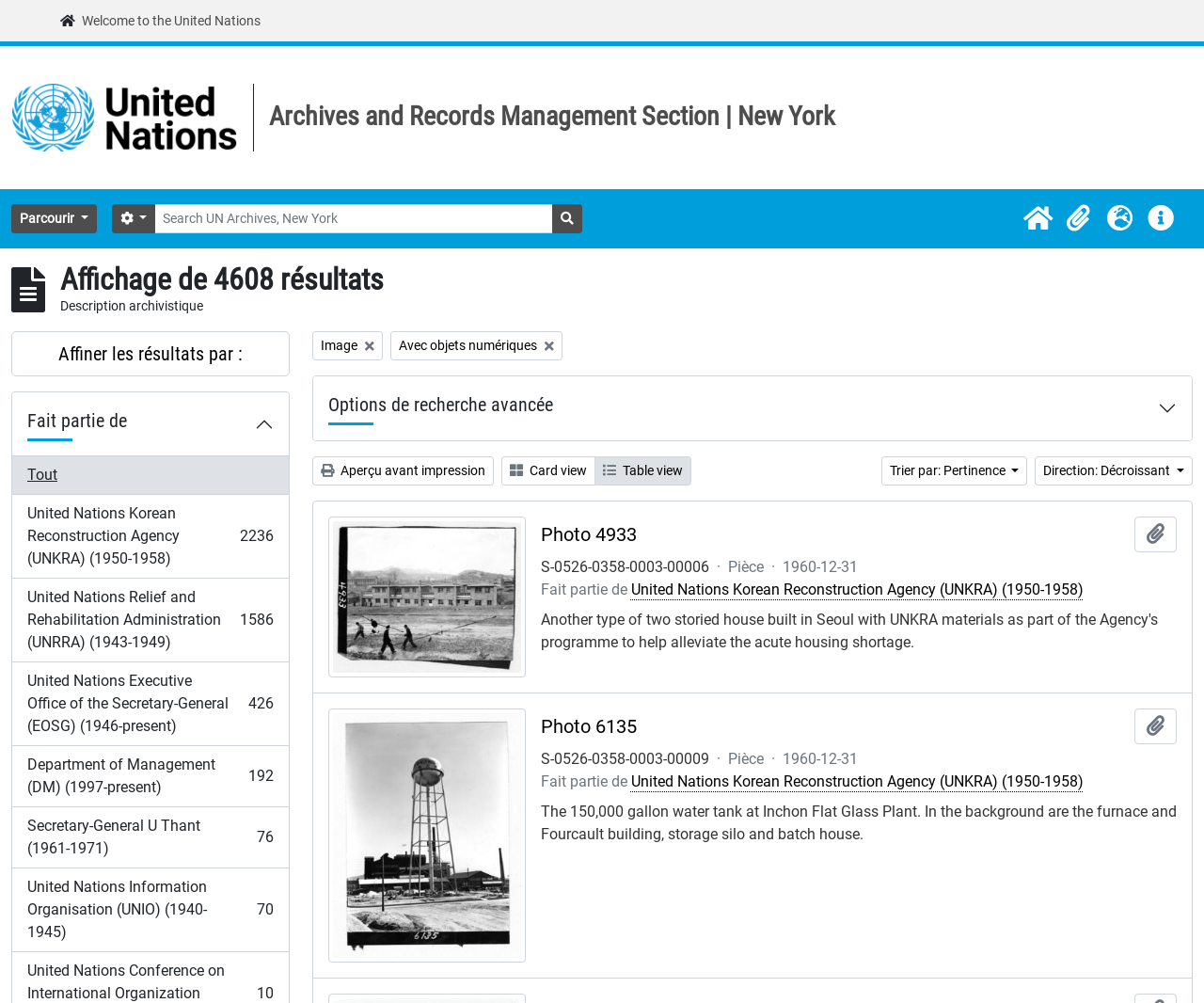Identify the bounding box coordinates for the element that needs to be clicked to fulfill this instruction: "Search UN Archives". Provide the coordinates in the format of four float numbers between 0 and 1: [left, top, right, bottom].

[0.093, 0.204, 0.483, 0.233]